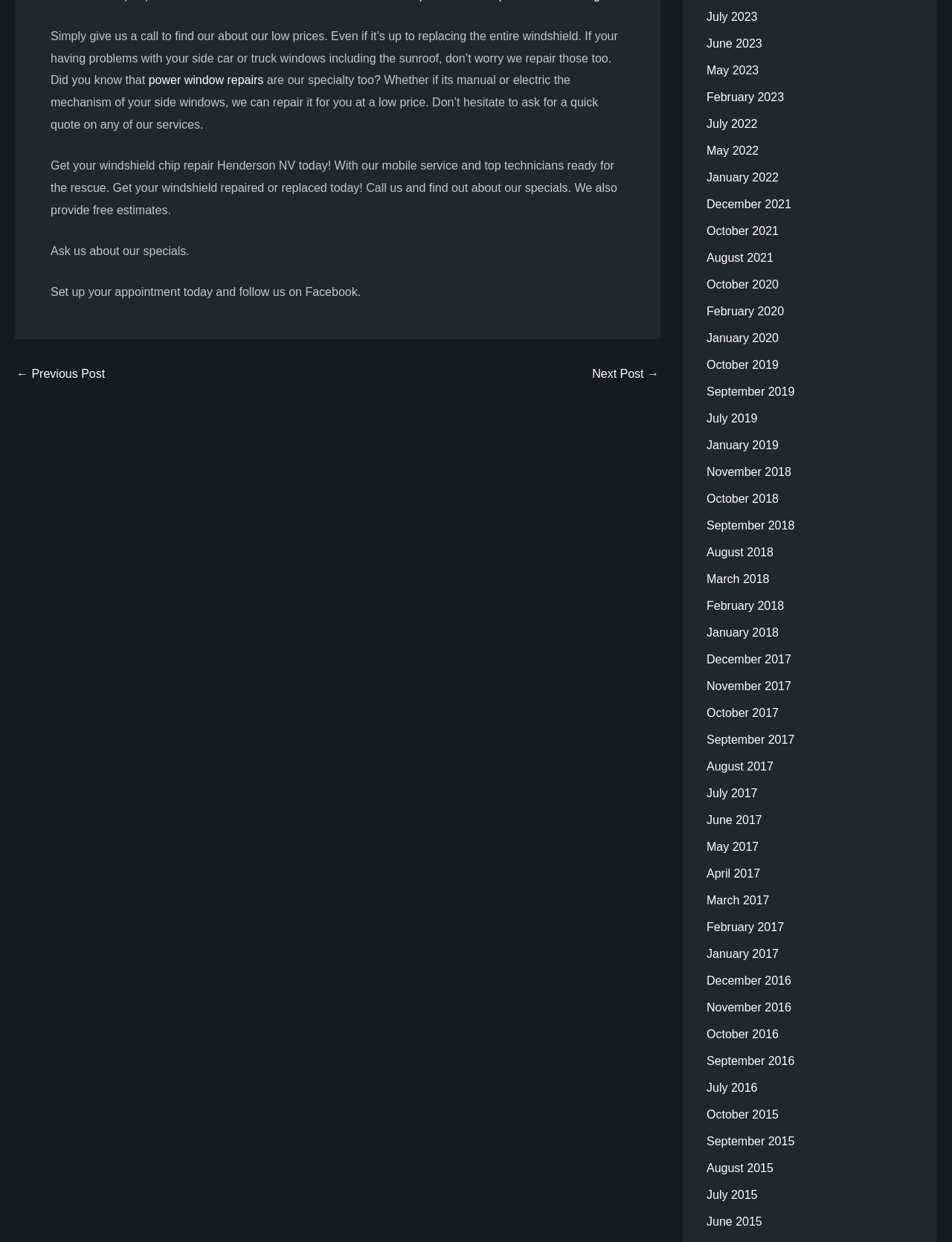Determine the bounding box coordinates for the area you should click to complete the following instruction: "Get a quick quote on windshield chip repair".

[0.053, 0.128, 0.648, 0.174]